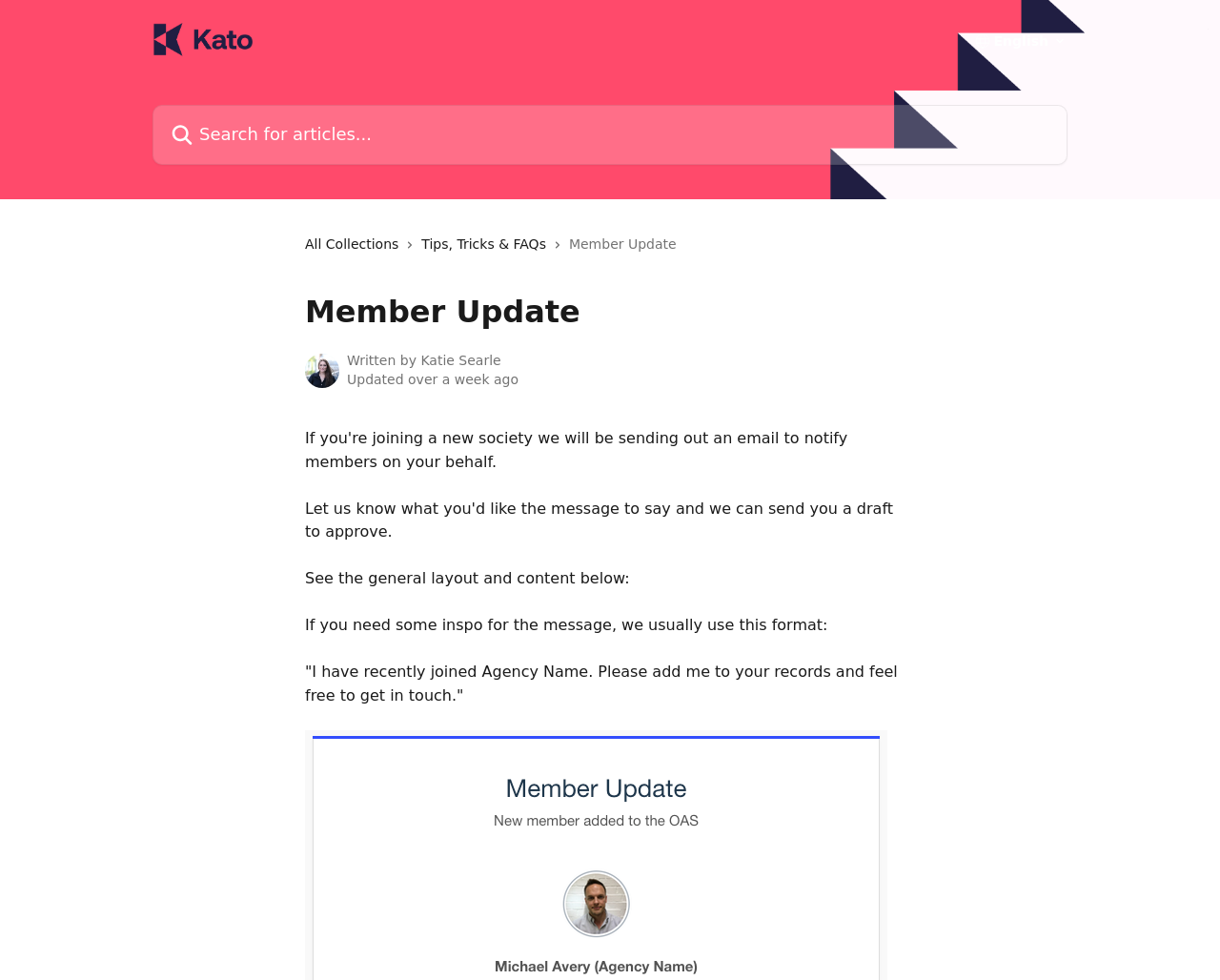Using the webpage screenshot and the element description Tips, Tricks & FAQs, determine the bounding box coordinates. Specify the coordinates in the format (top-left x, top-left y, bottom-right x, bottom-right y) with values ranging from 0 to 1.

[0.346, 0.238, 0.454, 0.26]